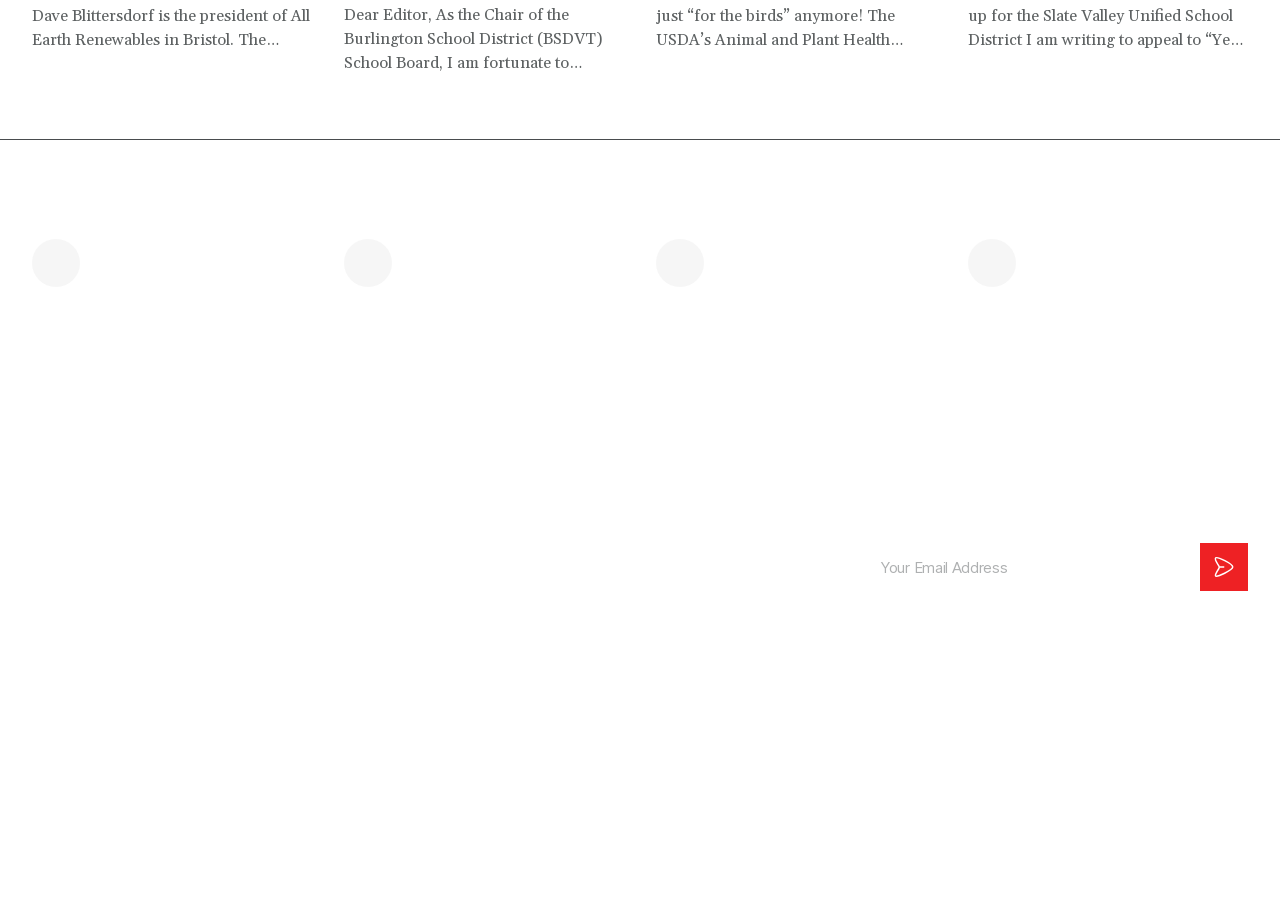What is the email address to send a message to the Mountain Times?
Based on the screenshot, provide your answer in one word or phrase.

editor@mountaintimes.info